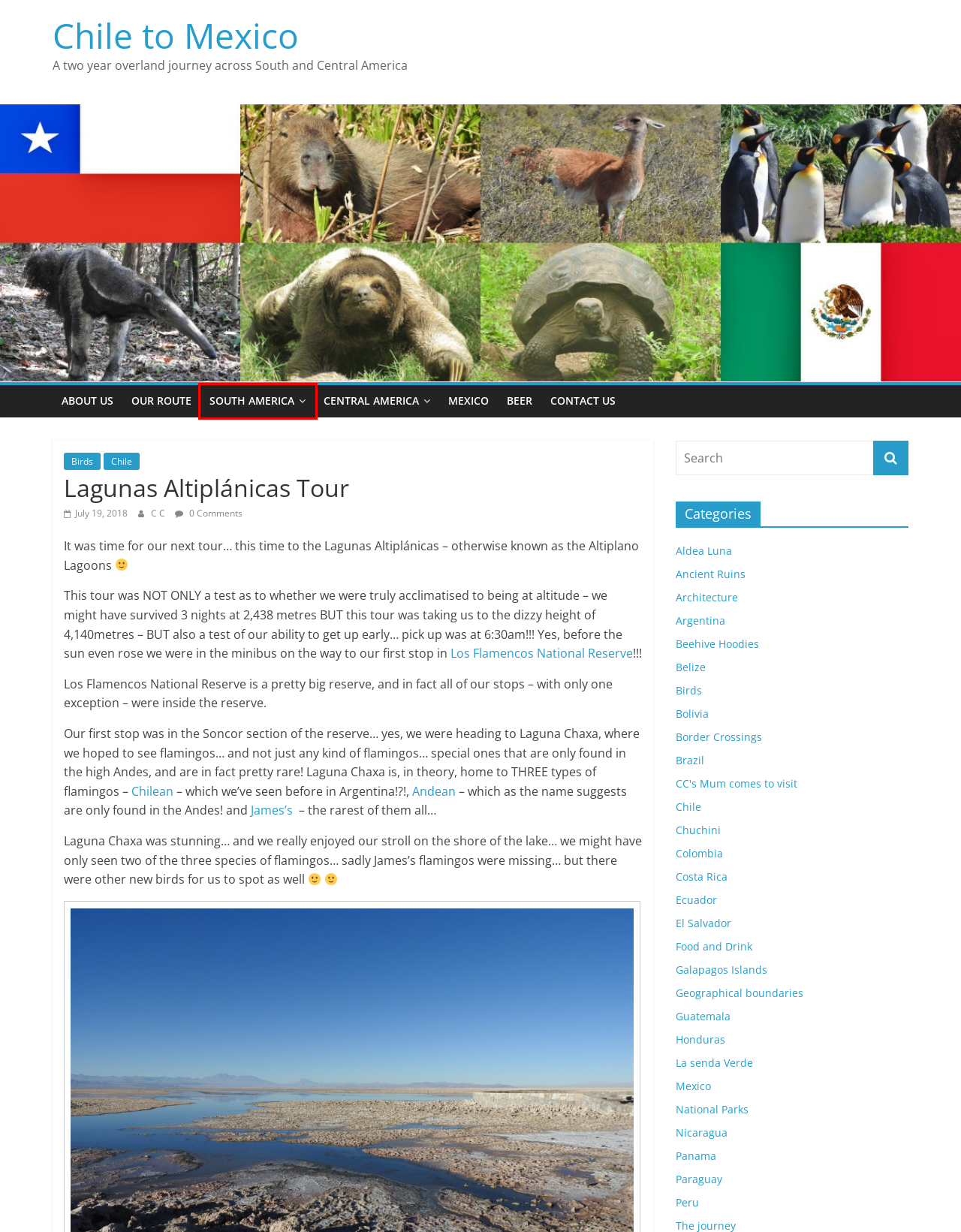Please examine the screenshot provided, which contains a red bounding box around a UI element. Select the webpage description that most accurately describes the new page displayed after clicking the highlighted element. Here are the candidates:
A. Food and Drink Archives - Chile to Mexico
B. Birds Archives - Chile to Mexico
C. South America - Chile to Mexico
D. Chuchini Archives - Chile to Mexico
E. About Us - Chile to Mexico
F. Beer pics - Chile to Mexico
G. Chile to Mexico - A two year overland journey across South and Central America
H. Panama Archives - Chile to Mexico

C